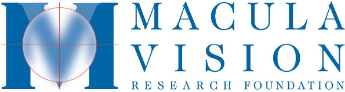What is the font size of 'RESEARCH FOUNDATION' compared to 'MACULA VISION'?
Please respond to the question with a detailed and informative answer.

The caption states that the word 'RESEARCH FOUNDATION' is displayed beneath 'MACULA VISION' in a slightly smaller font, indicating a size difference between the two.